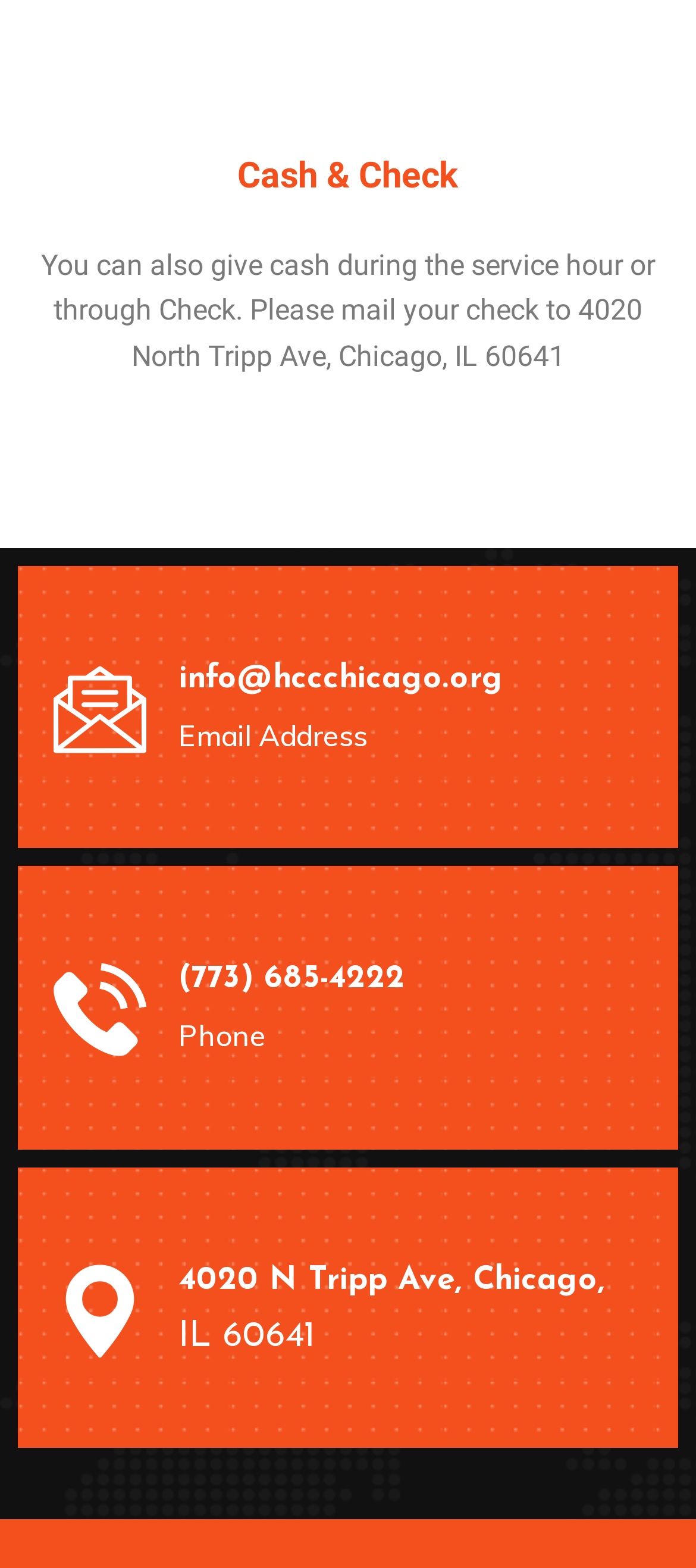Please provide a brief answer to the question using only one word or phrase: 
What is the email address to contact?

info@hccchicago.org